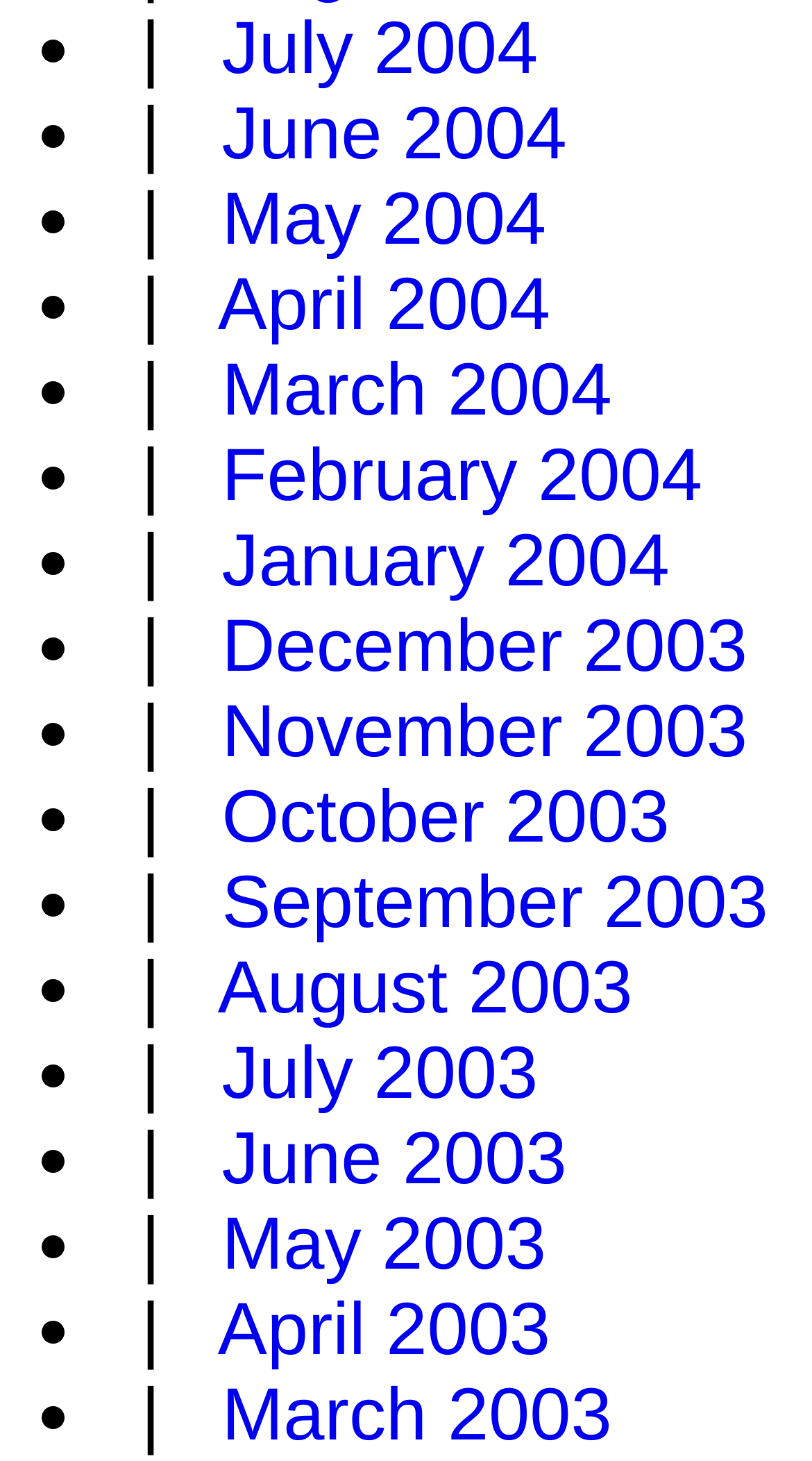Determine the bounding box coordinates of the clickable element to complete this instruction: "Click on July 2004". Provide the coordinates in the format of four float numbers between 0 and 1, [left, top, right, bottom].

[0.273, 0.004, 0.663, 0.061]